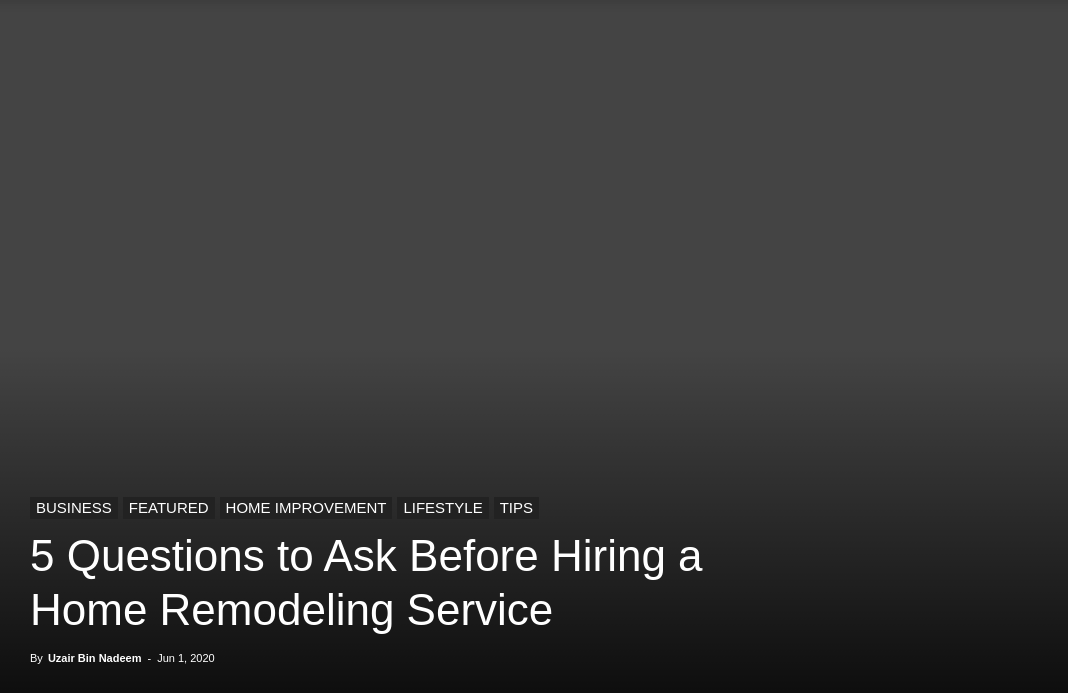Describe every aspect of the image in detail.

The image displays the title of an article titled "5 Questions to Ask Before Hiring a Home Remodeling Service." This informative piece, authored by Uzair Bin Nadeem and published on June 1, 2020, offers potential homeowners critical insights into selecting the right remodeling service for their needs. The layout prominently features the title in a bold, eye-catching font, supported by a sleek and modern design. Above the title, there are various categories such as Business, Featured, Home Improvement, Lifestyle, and Tips, indicating the article's context within broader topics. The overall presentation suggests a professional and engaging approach to home renovation advice.